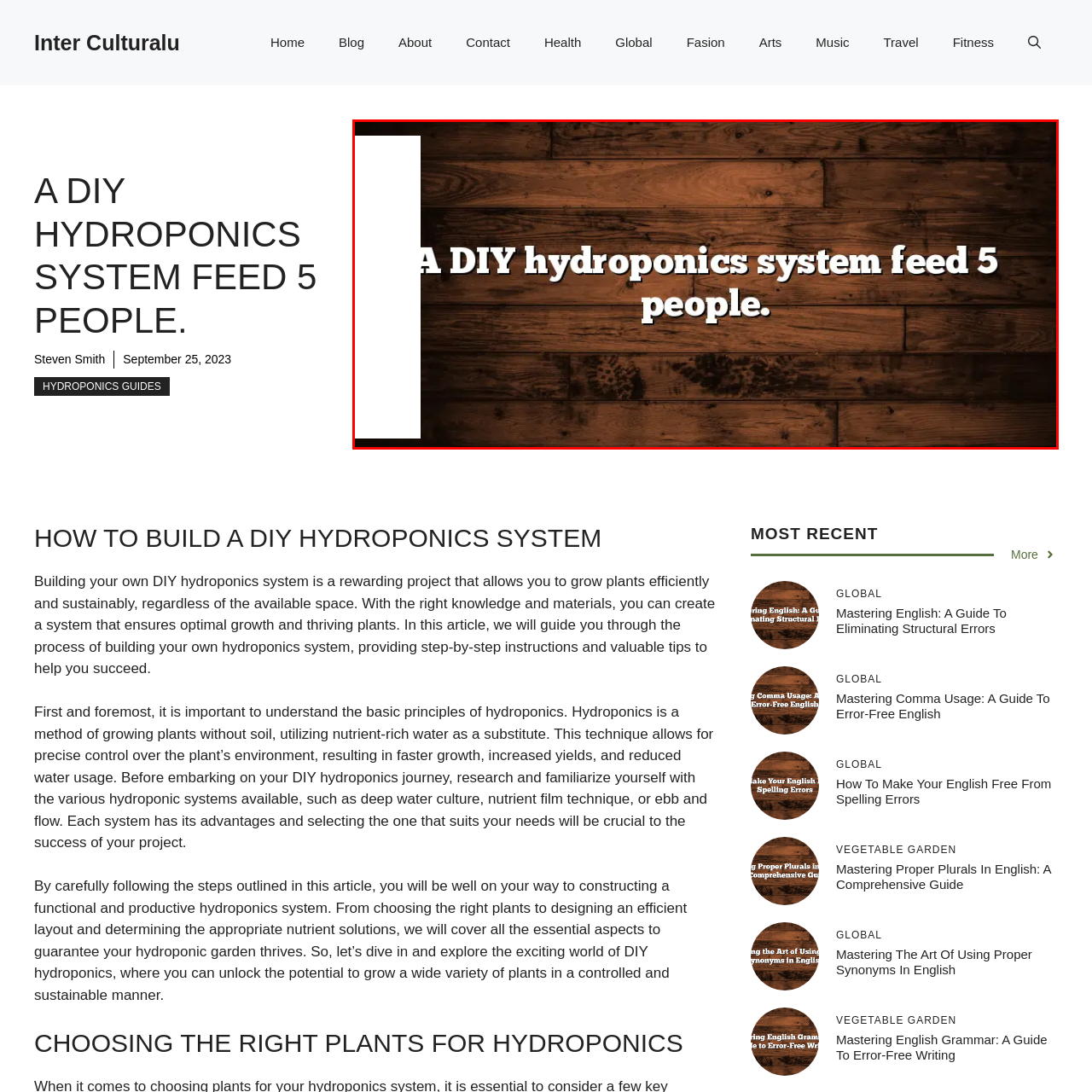Look at the area within the red bounding box, provide a one-word or phrase response to the following question: What is the main topic of the article?

Sustainable living